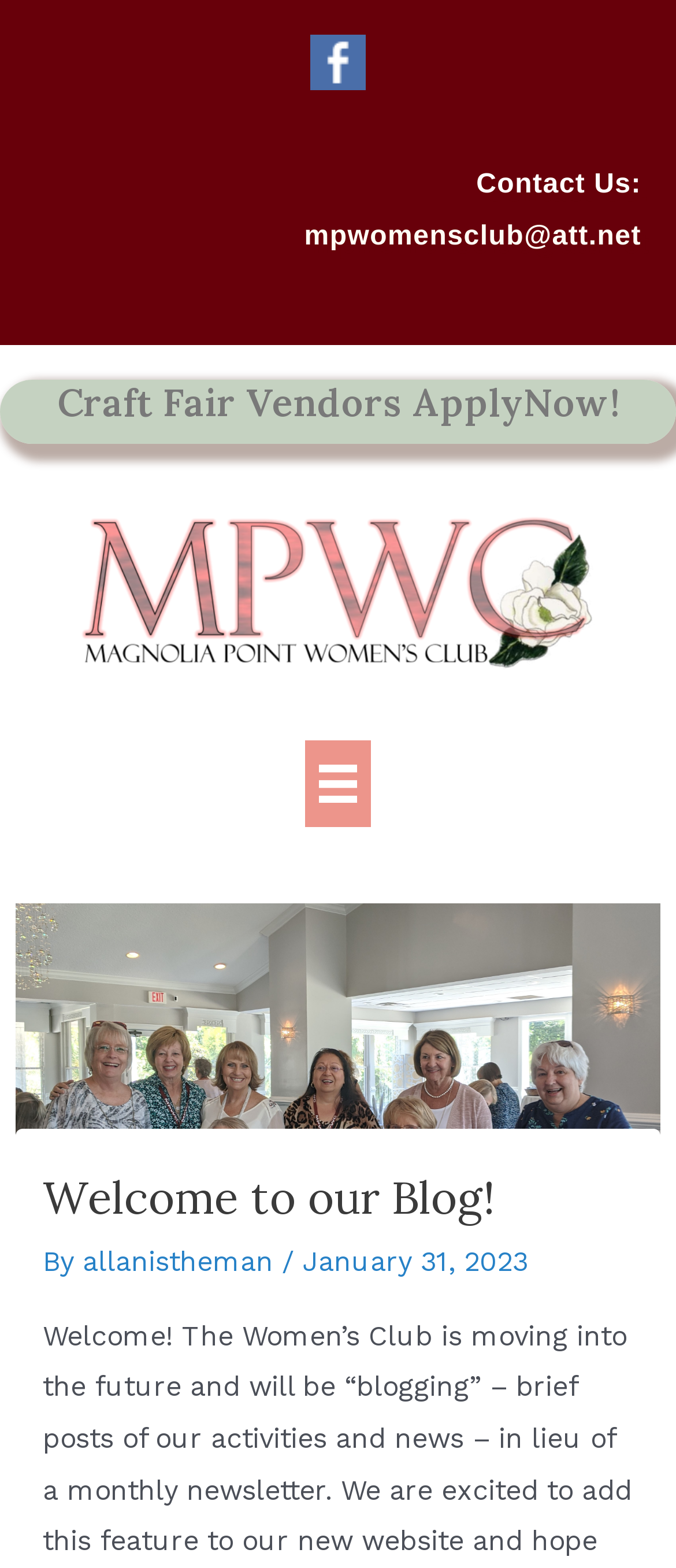Offer an in-depth caption of the entire webpage.

The webpage is the blog of the Magnolia Point Women's Club. At the top right corner, there is a Facebook icon, which is a clickable link. Next to it, there is a "Contact Us:" label, followed by an email address "mpwomensclub@att.net" which is also a clickable link.

Below these elements, there is a prominent heading "Craft Fair Vendors Apply Now!" that spans the entire width of the page. This heading is also a clickable link.

On the left side of the page, there is a logo of the Magnolia Point Women's Club, which is an image and a clickable link. 

In the middle of the page, there is a "Menu" button. When clicked, it reveals a header section that contains the blog title "Welcome to our Blog!" and a post metadata section. The metadata section includes the author "allanistheman", the post date "January 31, 2023", and a separator slash in between.

Overall, the webpage appears to be a blog with a simple layout, featuring a prominent call-to-action for craft fair vendors and a menu button to access more content.